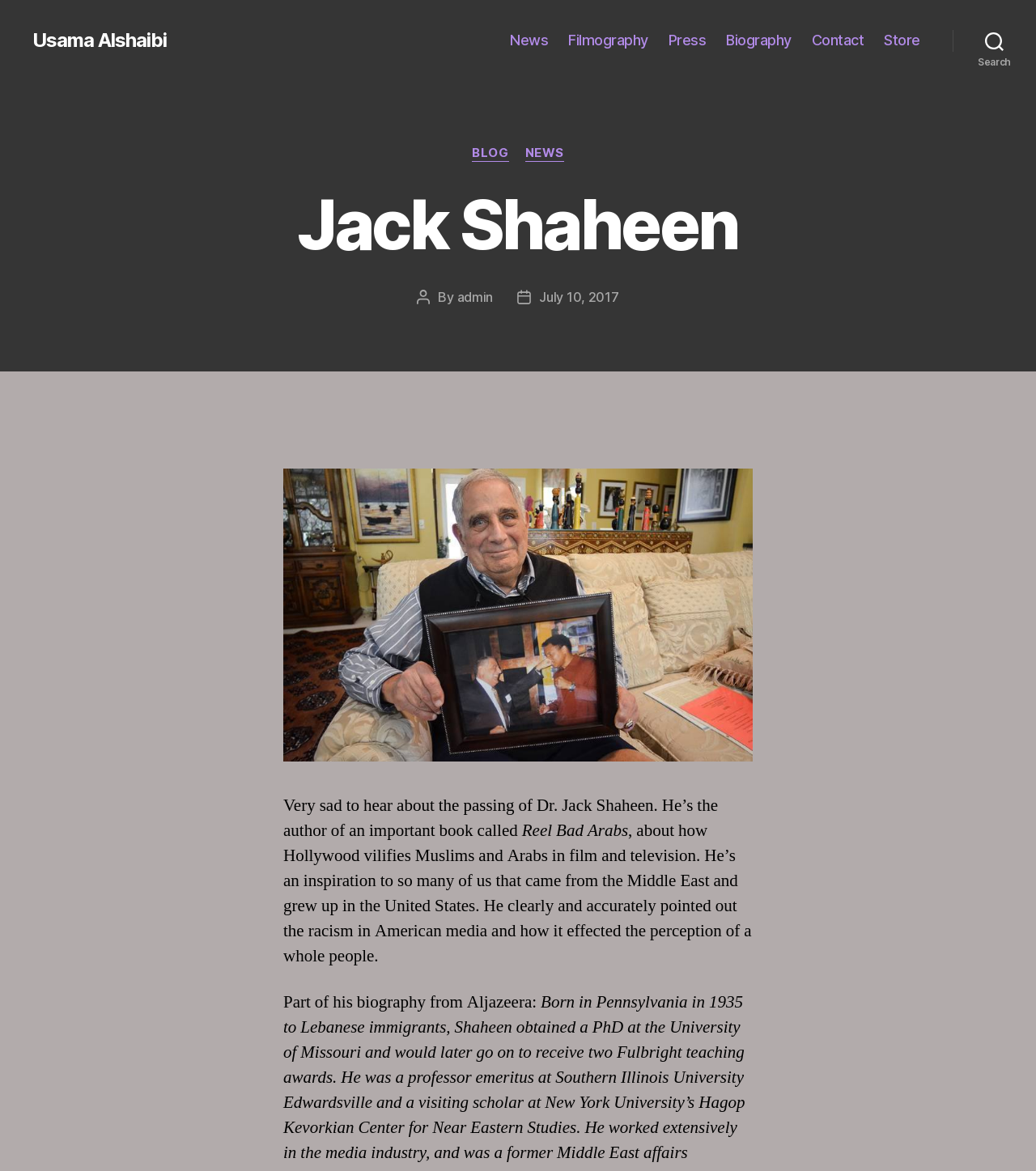When was the post about Dr. Jack Shaheen's passing published?
Using the information presented in the image, please offer a detailed response to the question.

The webpage shows a post about Dr. Jack Shaheen's passing, and the post date is mentioned as July 10, 2017.